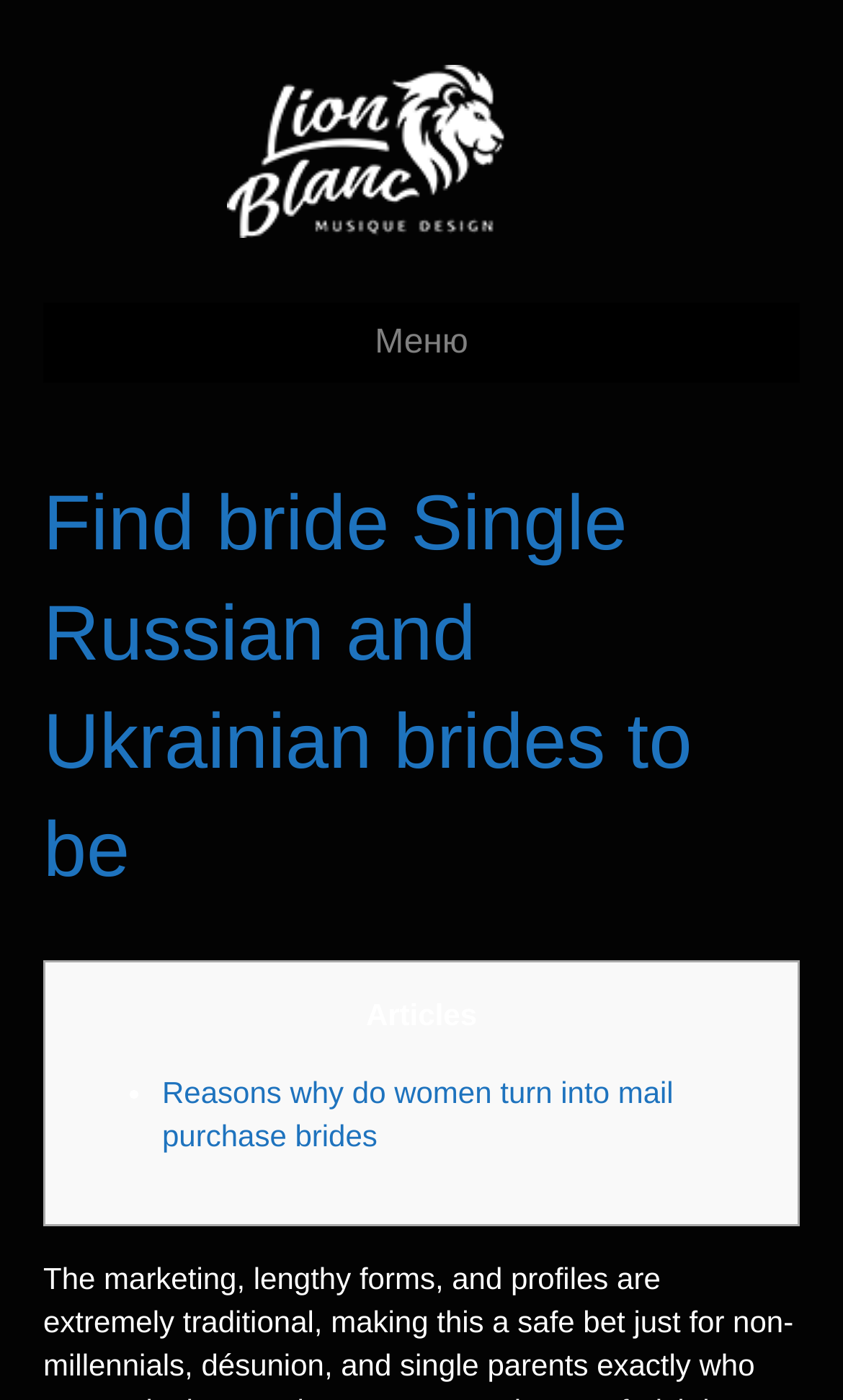Is there a menu on the webpage?
Could you please answer the question thoroughly and with as much detail as possible?

There is a navigation element labeled 'Меню верхнего колонтитула' which contains a button labeled 'Меню'. This suggests that there is a menu on the webpage, although its contents are not specified.